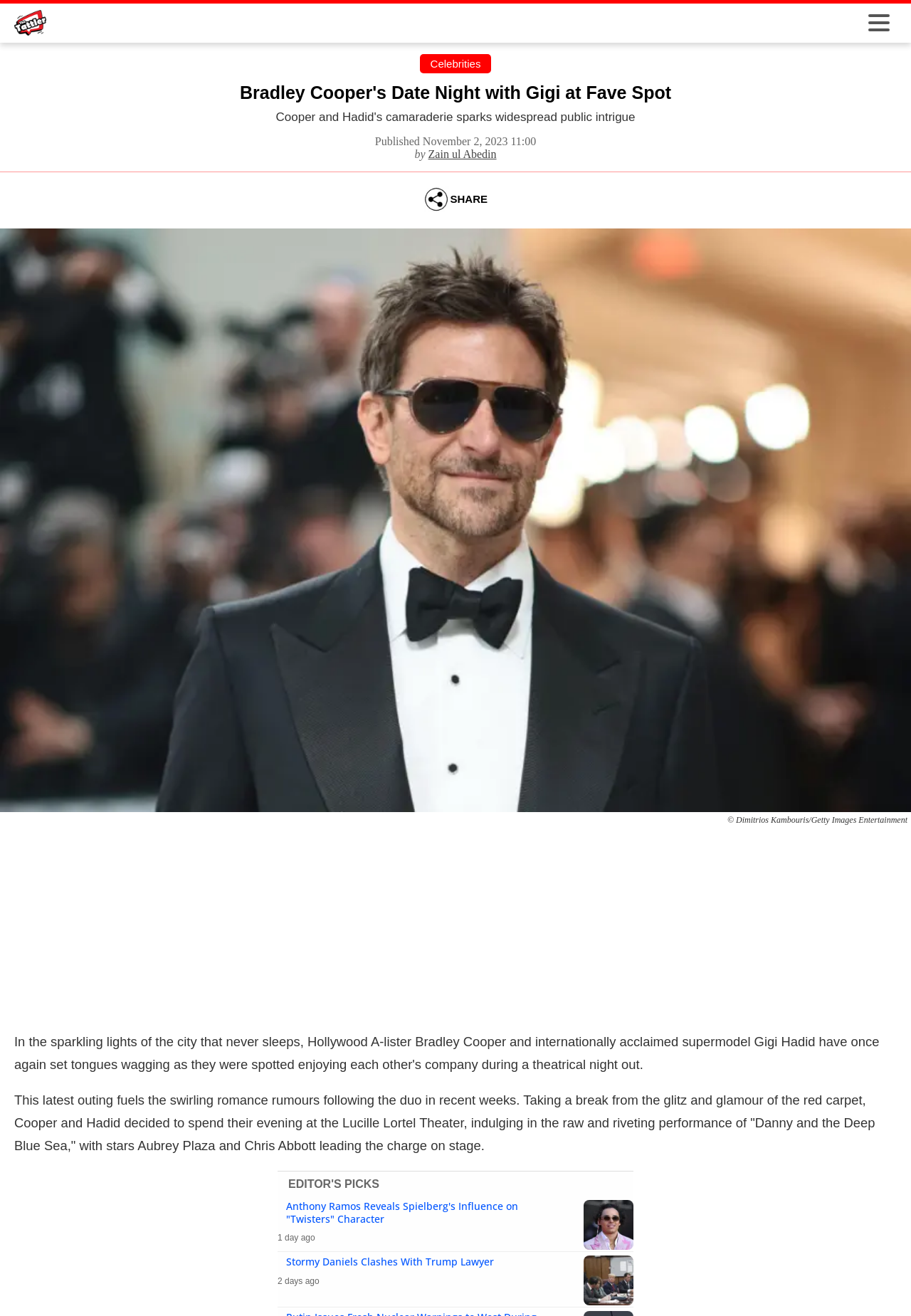What is the name of the theater where Bradley Cooper had his date night?
Look at the image and provide a short answer using one word or a phrase.

Lucille Lortel Theater